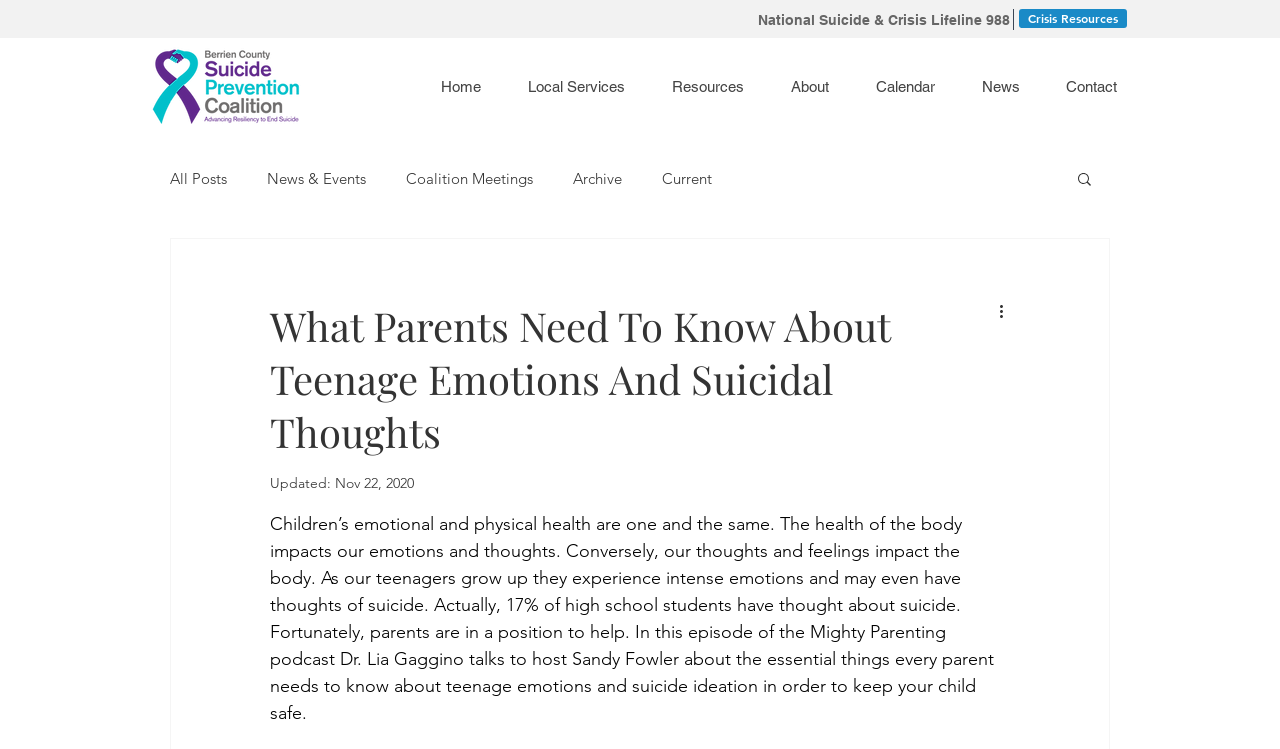Extract the main headline from the webpage and generate its text.

What Parents Need To Know About Teenage Emotions And Suicidal Thoughts